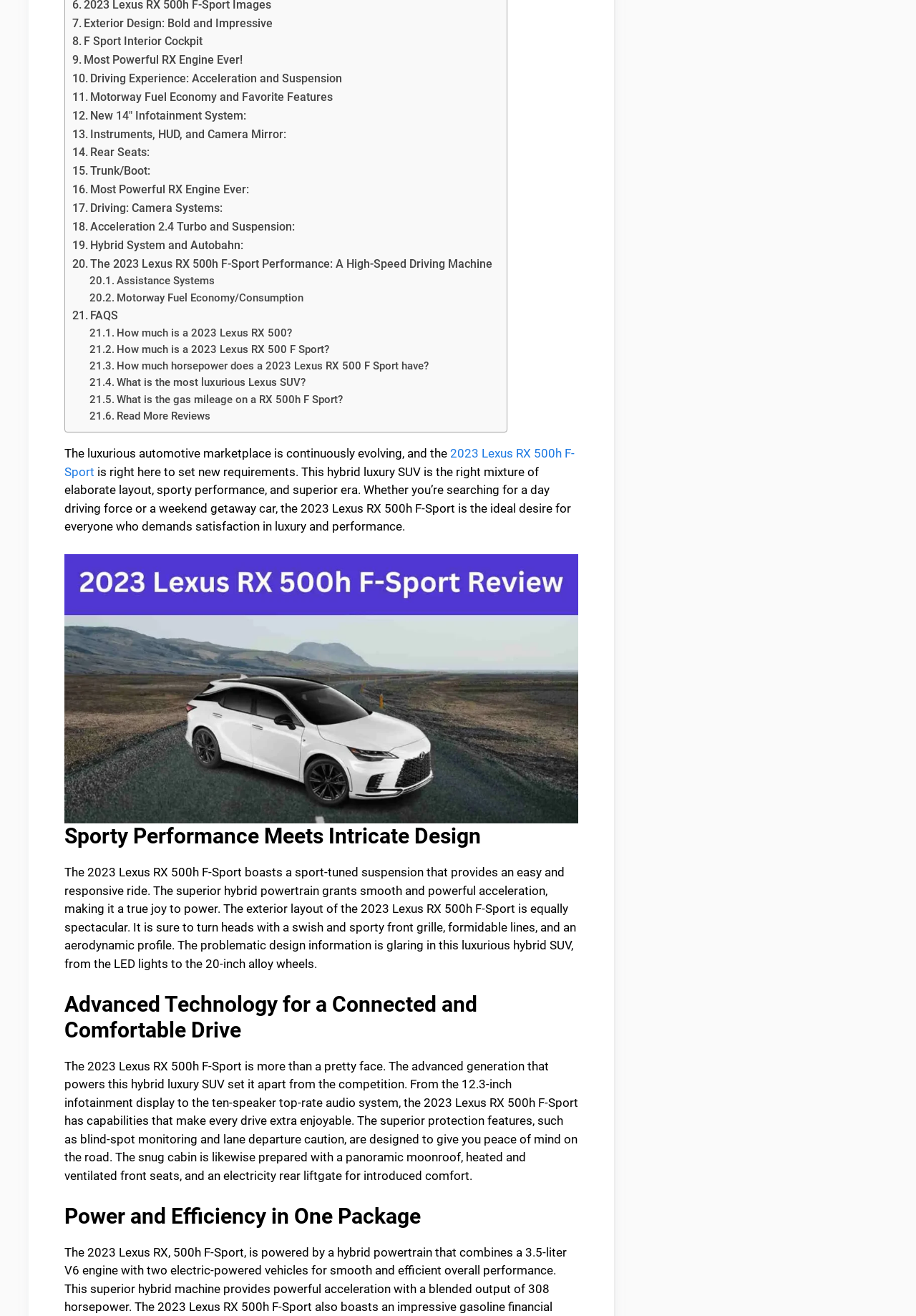Give the bounding box coordinates for the element described by: "Read More Reviews".

[0.098, 0.31, 0.23, 0.323]